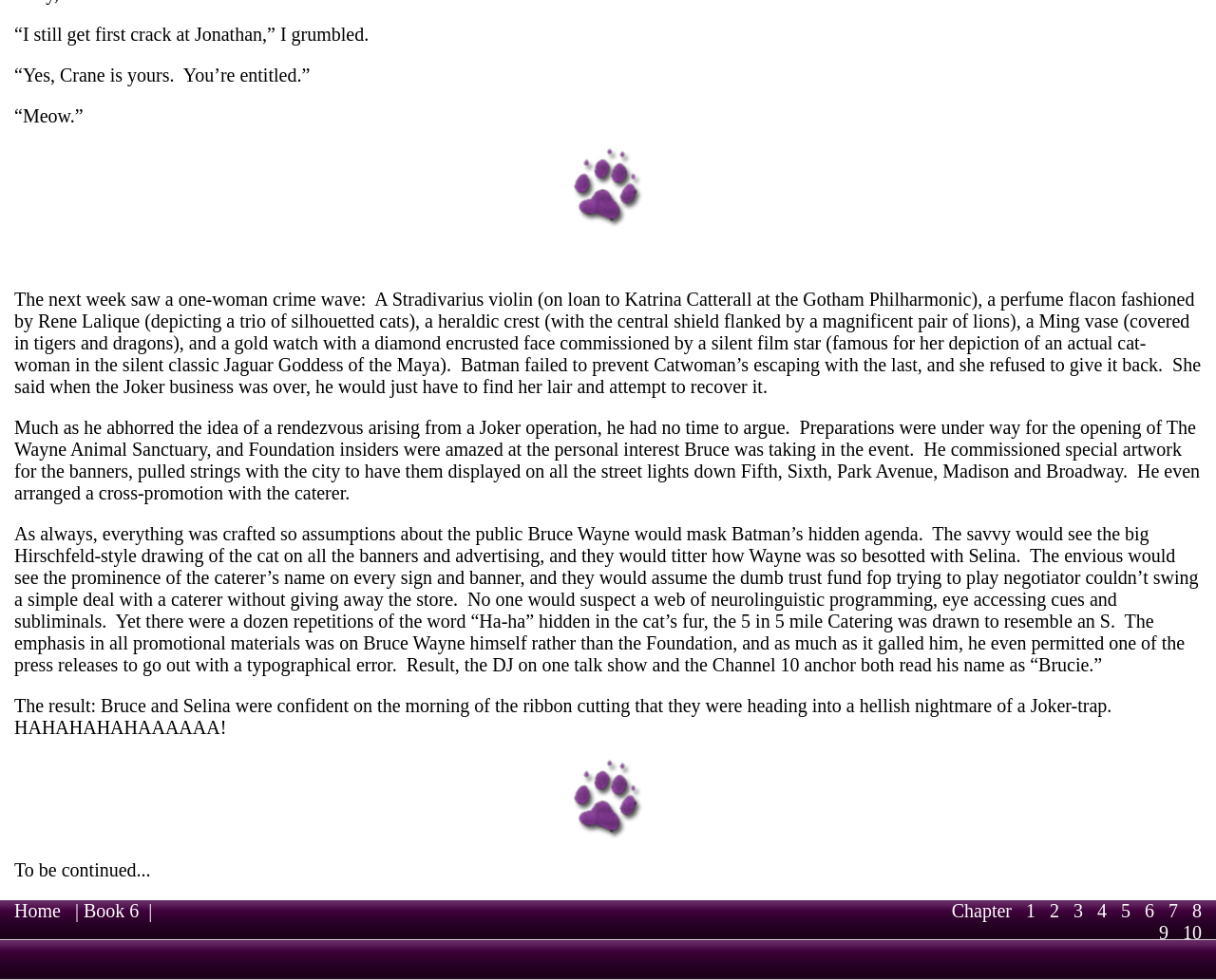Use a single word or phrase to respond to the question:
What is the name of the person who commissioned special artwork for the banners?

Bruce